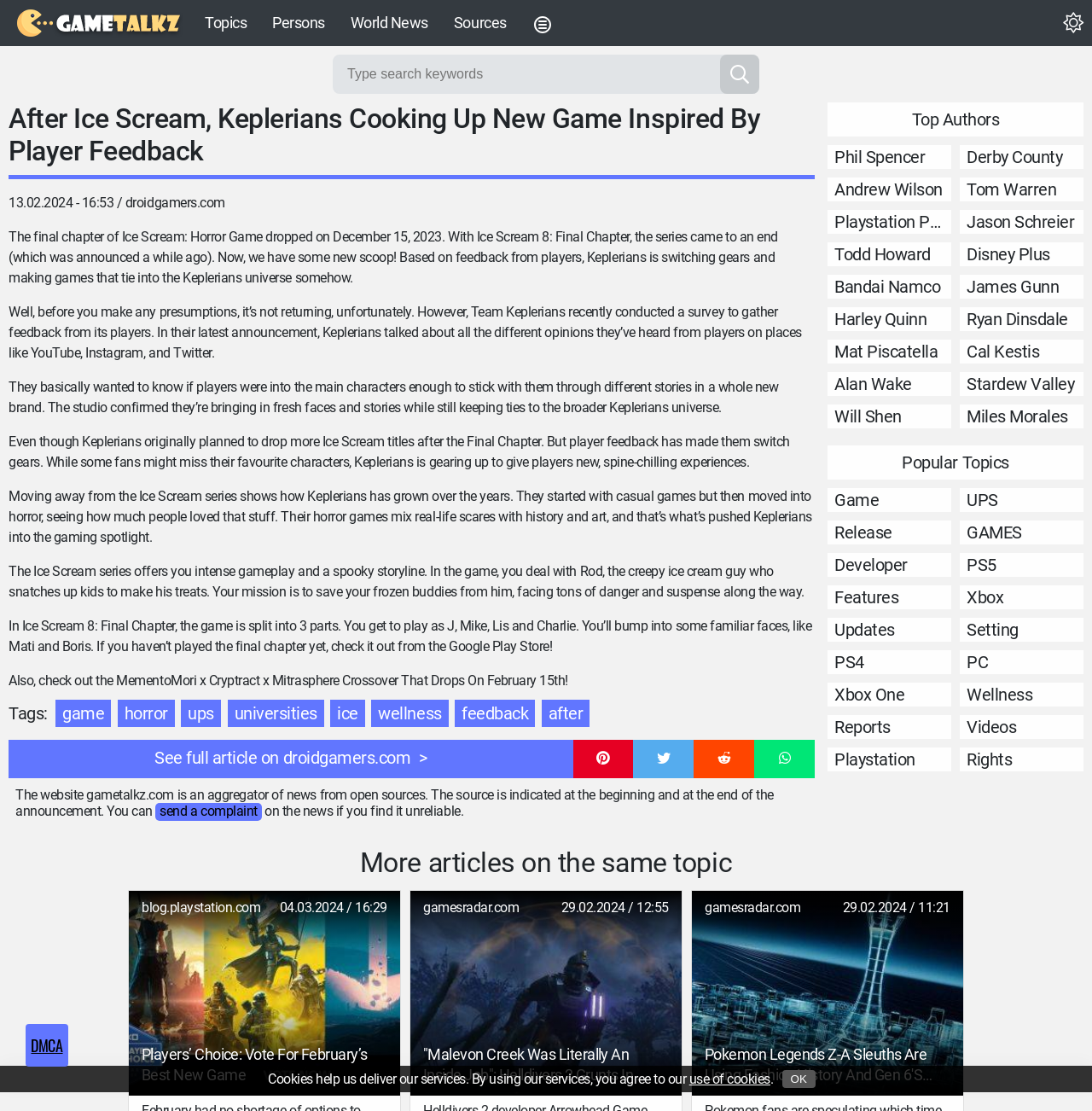Predict the bounding box coordinates of the UI element that matches this description: "Playstation". The coordinates should be in the format [left, top, right, bottom] with each value between 0 and 1.

[0.758, 0.673, 0.871, 0.694]